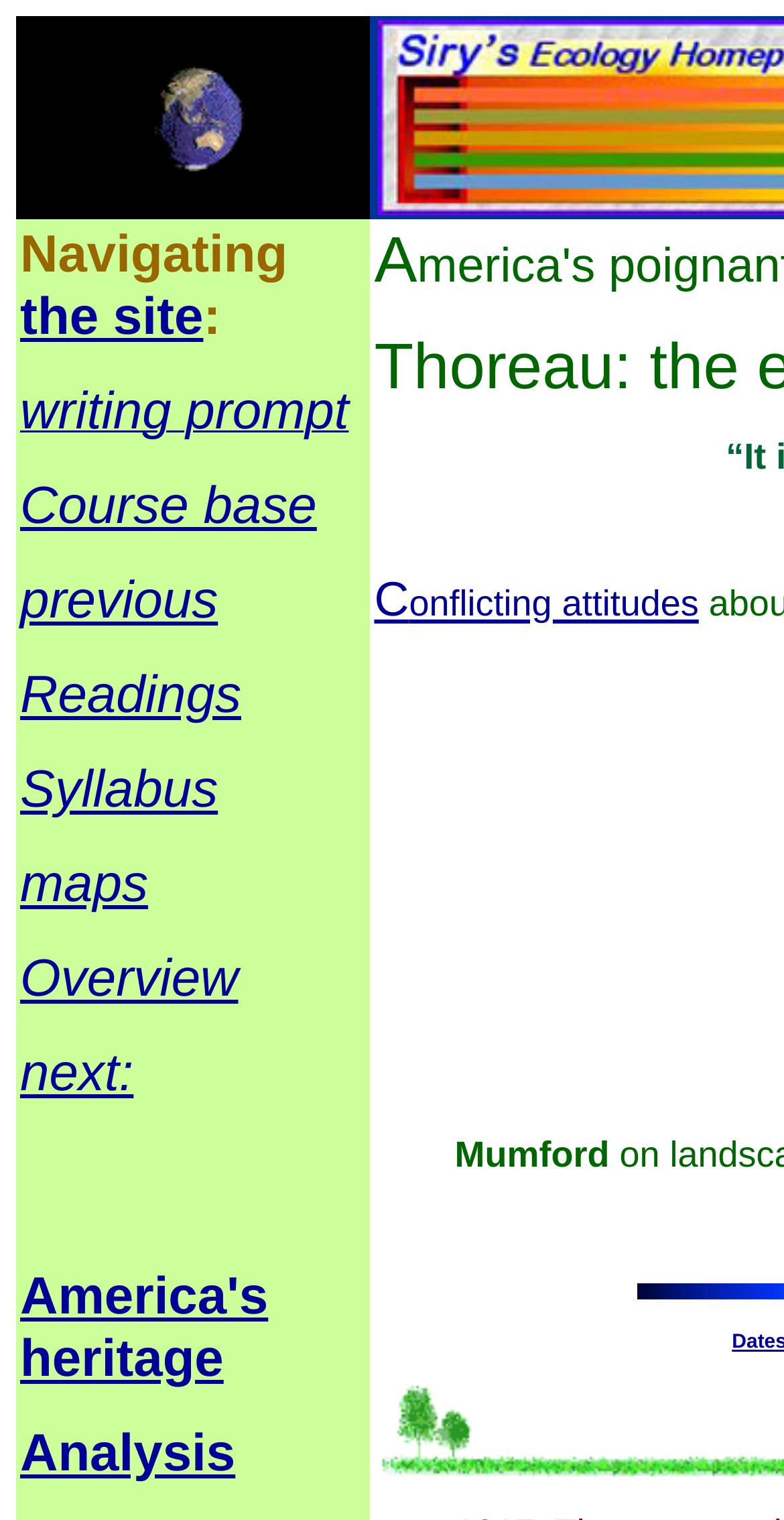Could you specify the bounding box coordinates for the clickable section to complete the following instruction: "view the course base"?

[0.026, 0.312, 0.404, 0.352]